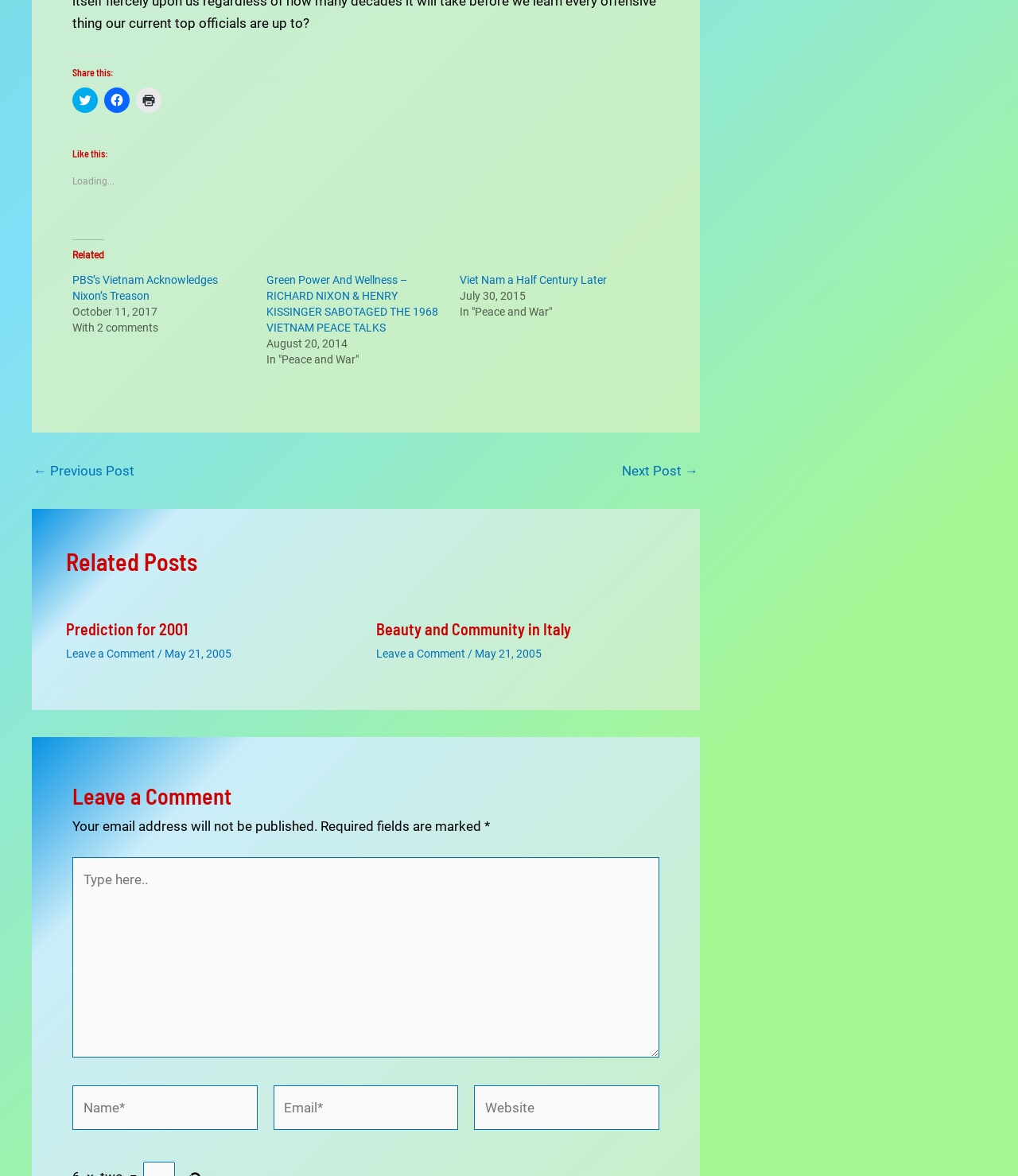Determine the bounding box coordinates of the region that needs to be clicked to achieve the task: "Leave a comment".

[0.071, 0.923, 0.648, 0.961]